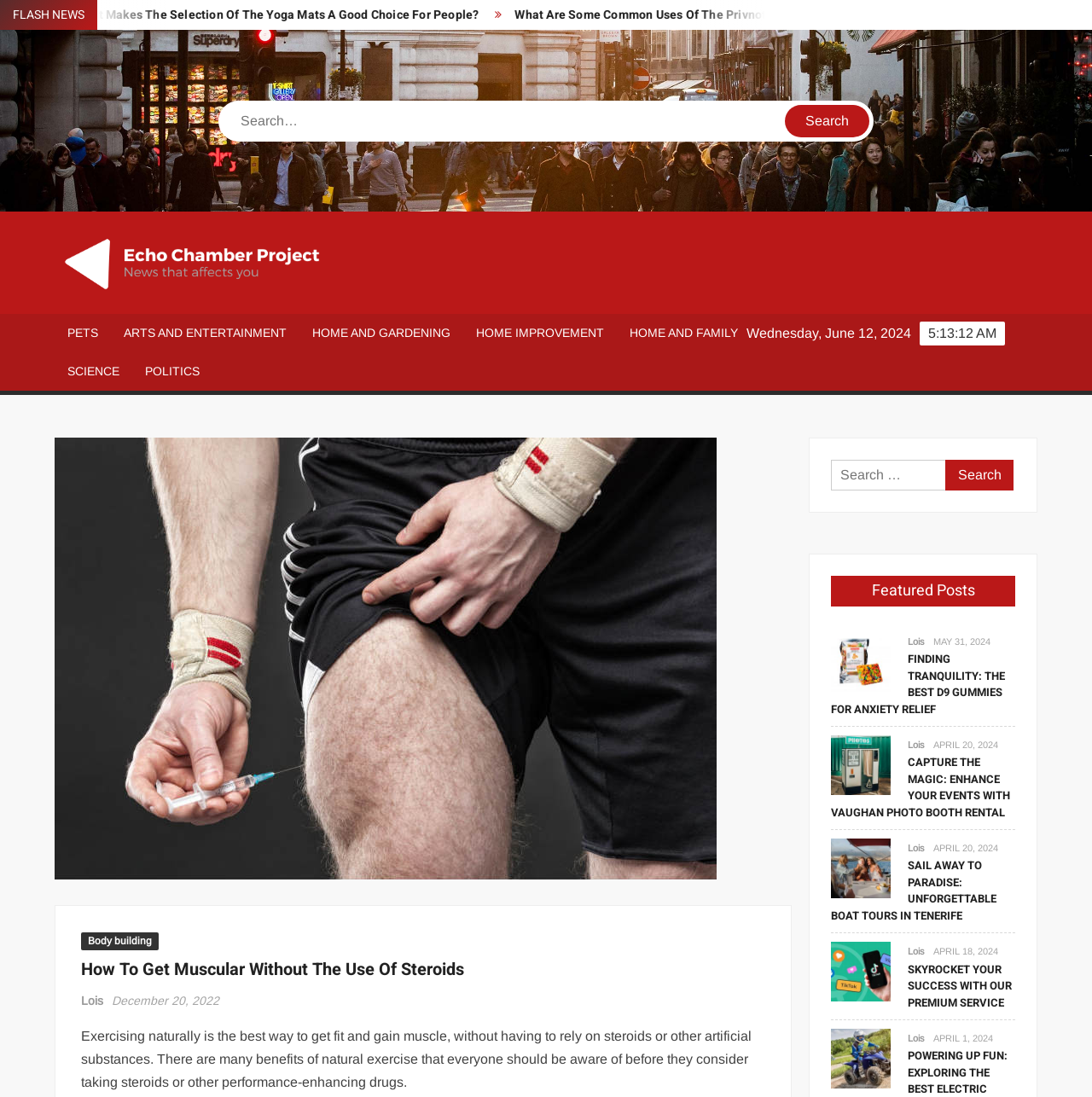Show the bounding box coordinates of the element that should be clicked to complete the task: "Learn about the Echo Chamber Project".

[0.05, 0.209, 0.33, 0.271]